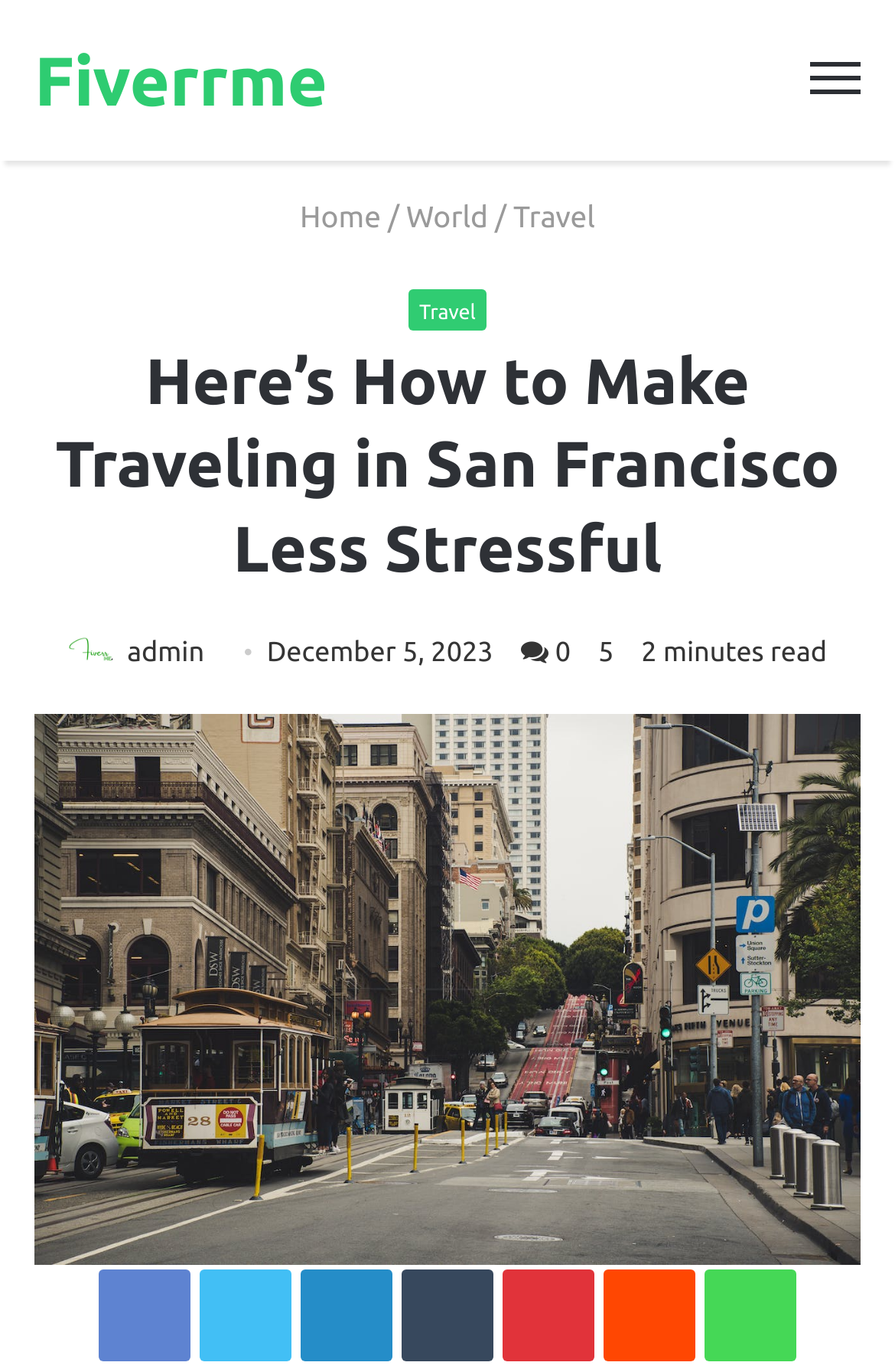Determine the bounding box coordinates for the region that must be clicked to execute the following instruction: "Click on the 'Menu' link".

[0.905, 0.033, 0.962, 0.084]